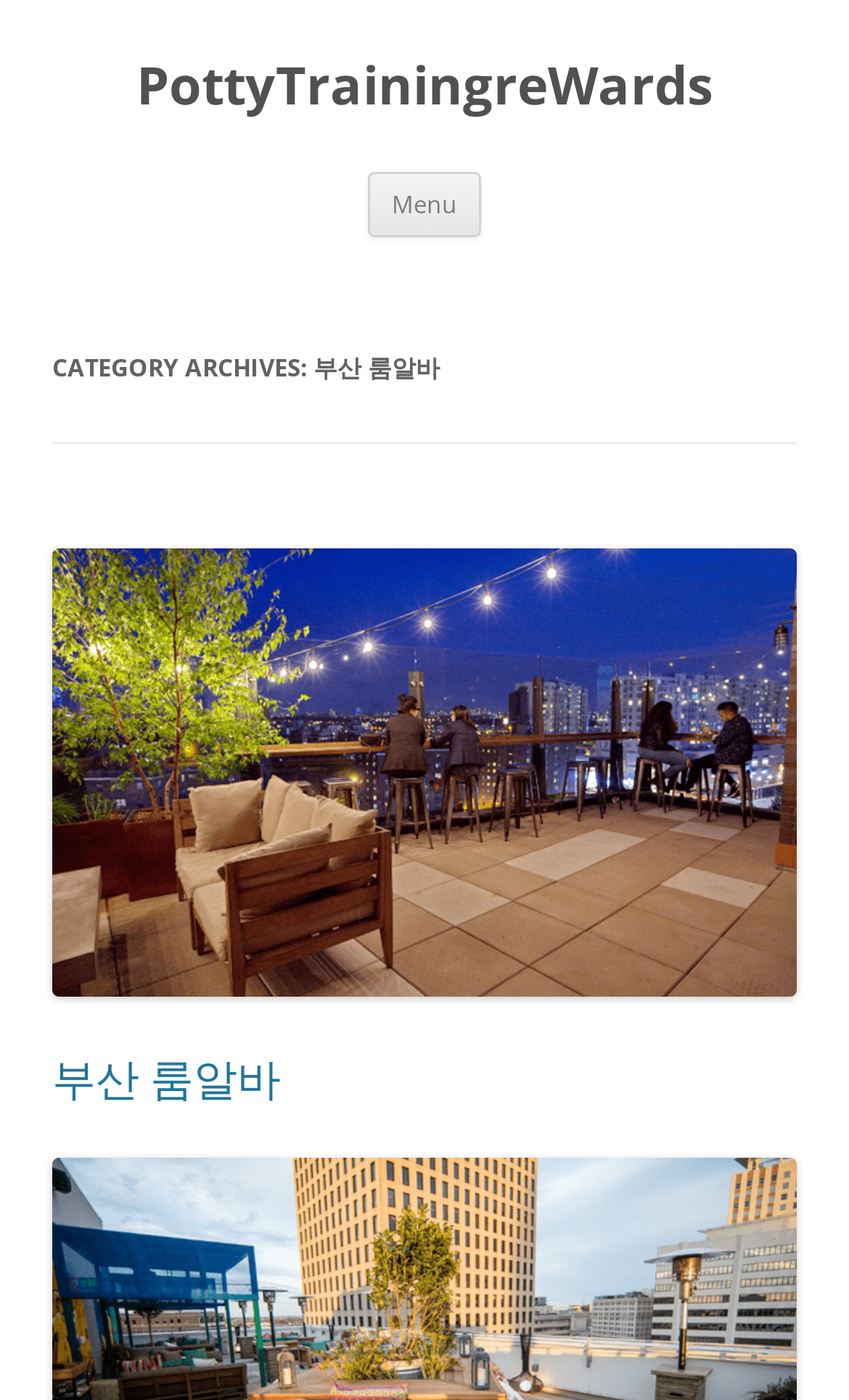Is there a button on the page?
Using the visual information, answer the question in a single word or phrase.

Yes